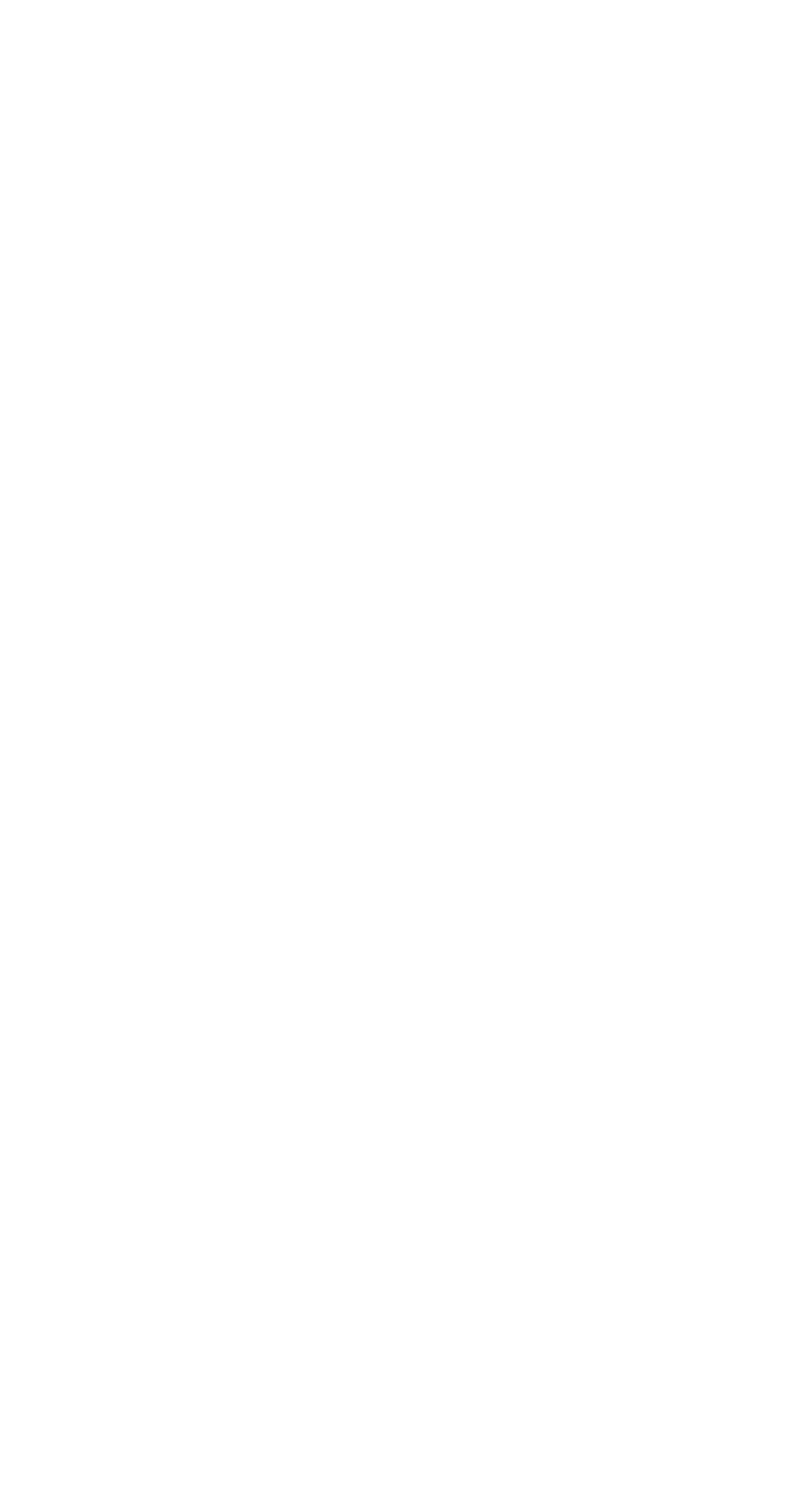Predict the bounding box coordinates of the UI element that matches this description: "News & Advice". The coordinates should be in the format [left, top, right, bottom] with each value between 0 and 1.

[0.38, 0.426, 0.62, 0.456]